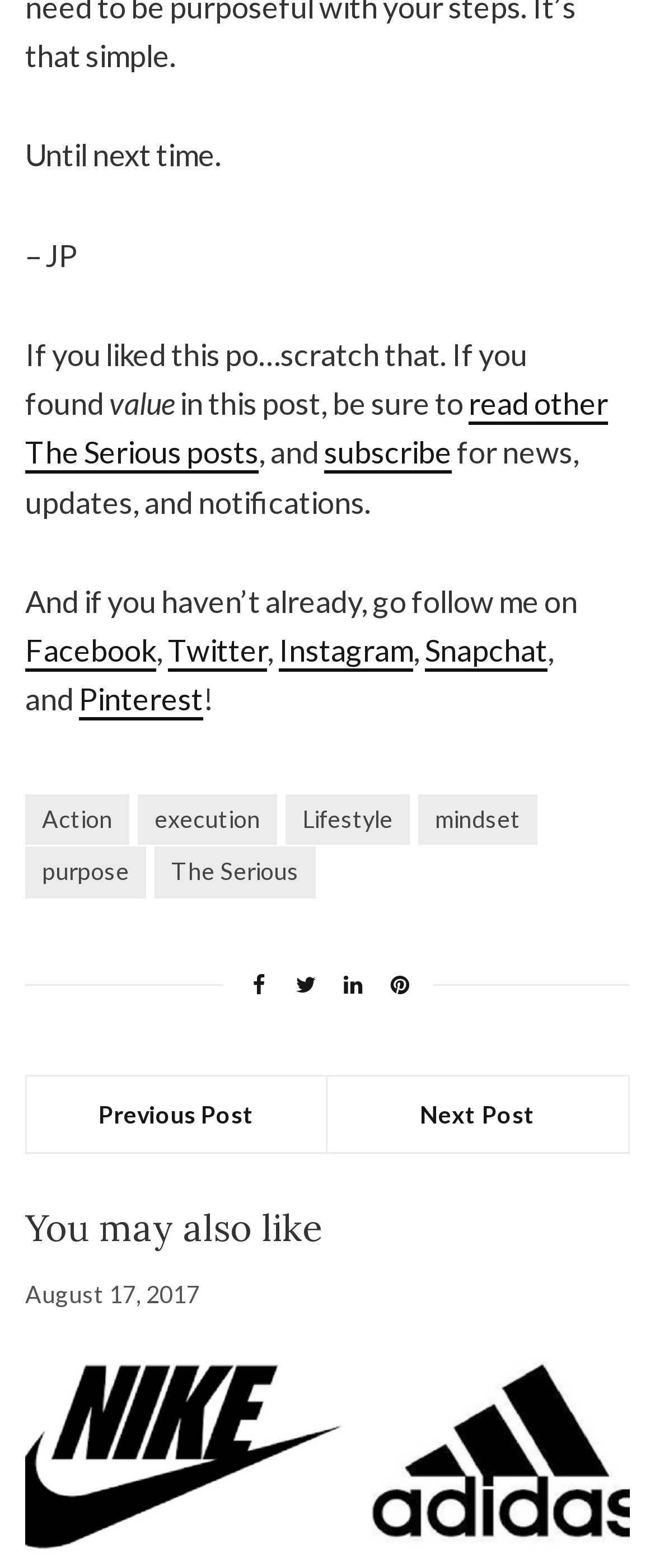Identify the bounding box of the UI element described as follows: "read other The Serious posts". Provide the coordinates as four float numbers in the range of 0 to 1 [left, top, right, bottom].

[0.038, 0.246, 0.928, 0.303]